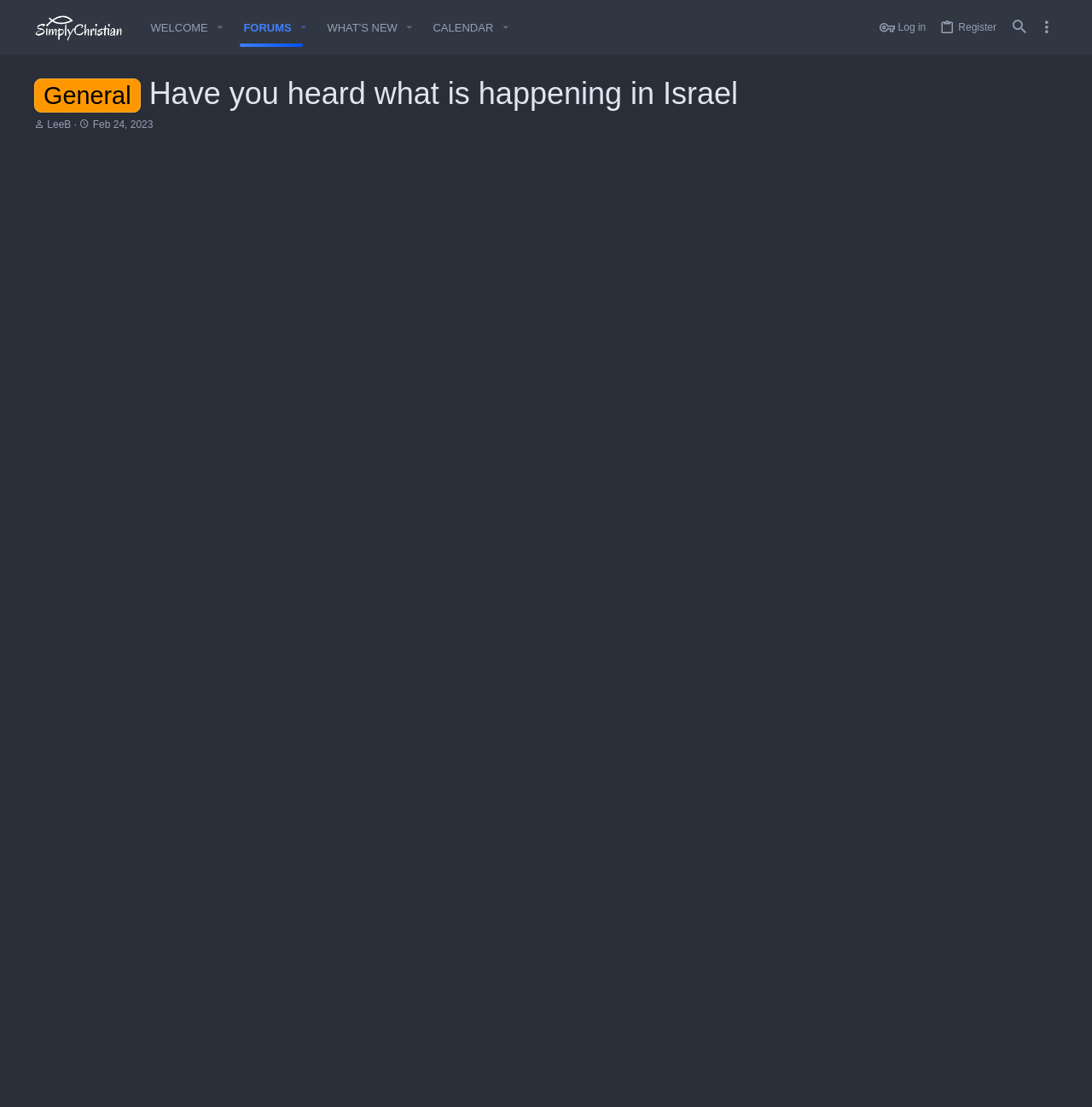What is the name of the forum?
Refer to the image and offer an in-depth and detailed answer to the question.

The name of the forum can be found at the top left corner of the webpage, where it says 'Simply Christian' in a link format.